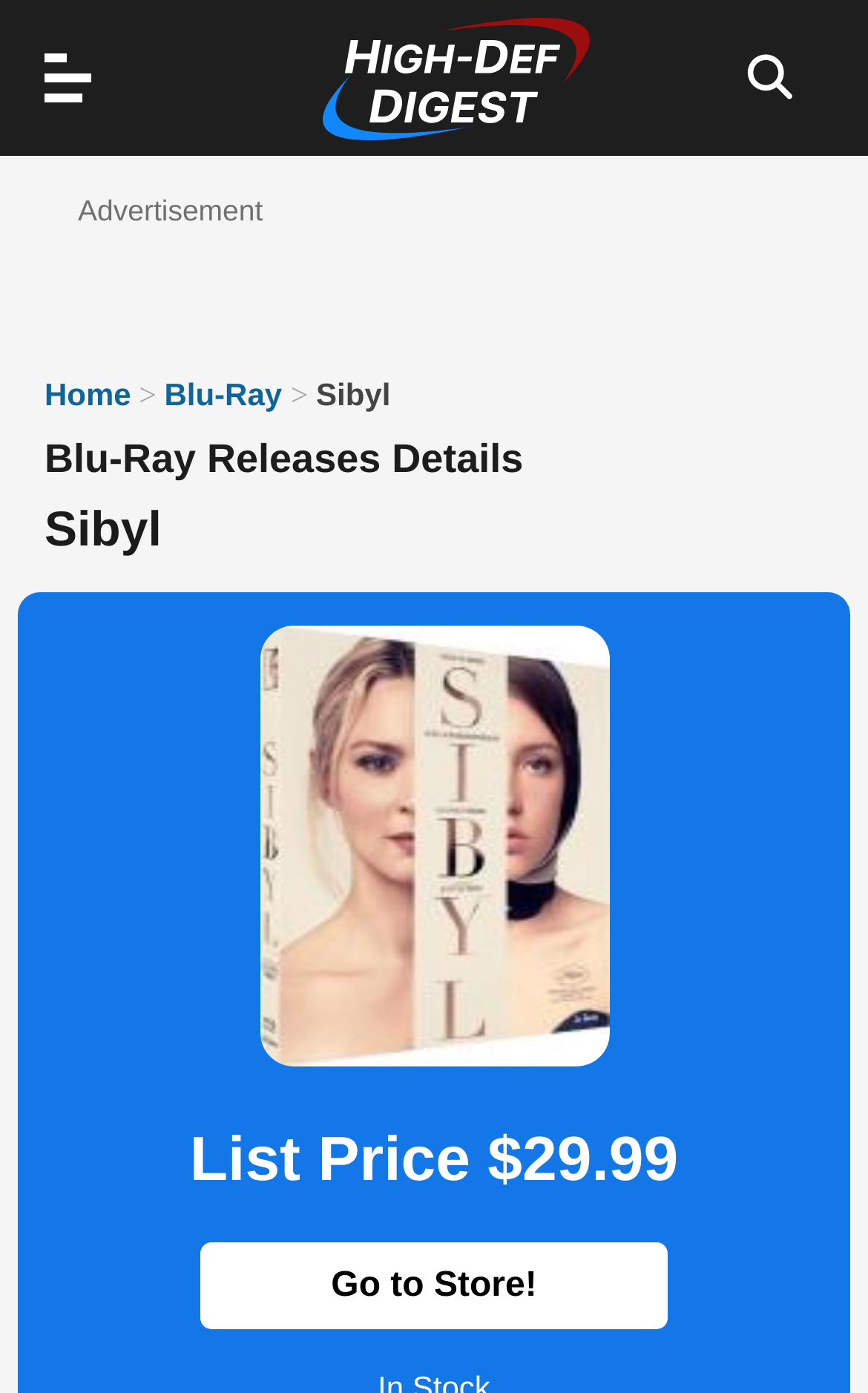What is the type of content on this webpage?
Using the details shown in the screenshot, provide a comprehensive answer to the question.

By looking at the navigation links and the content on the webpage, I can infer that the type of content on this webpage is related to Blu-ray news and reviews, which is also reflected in the meta description.